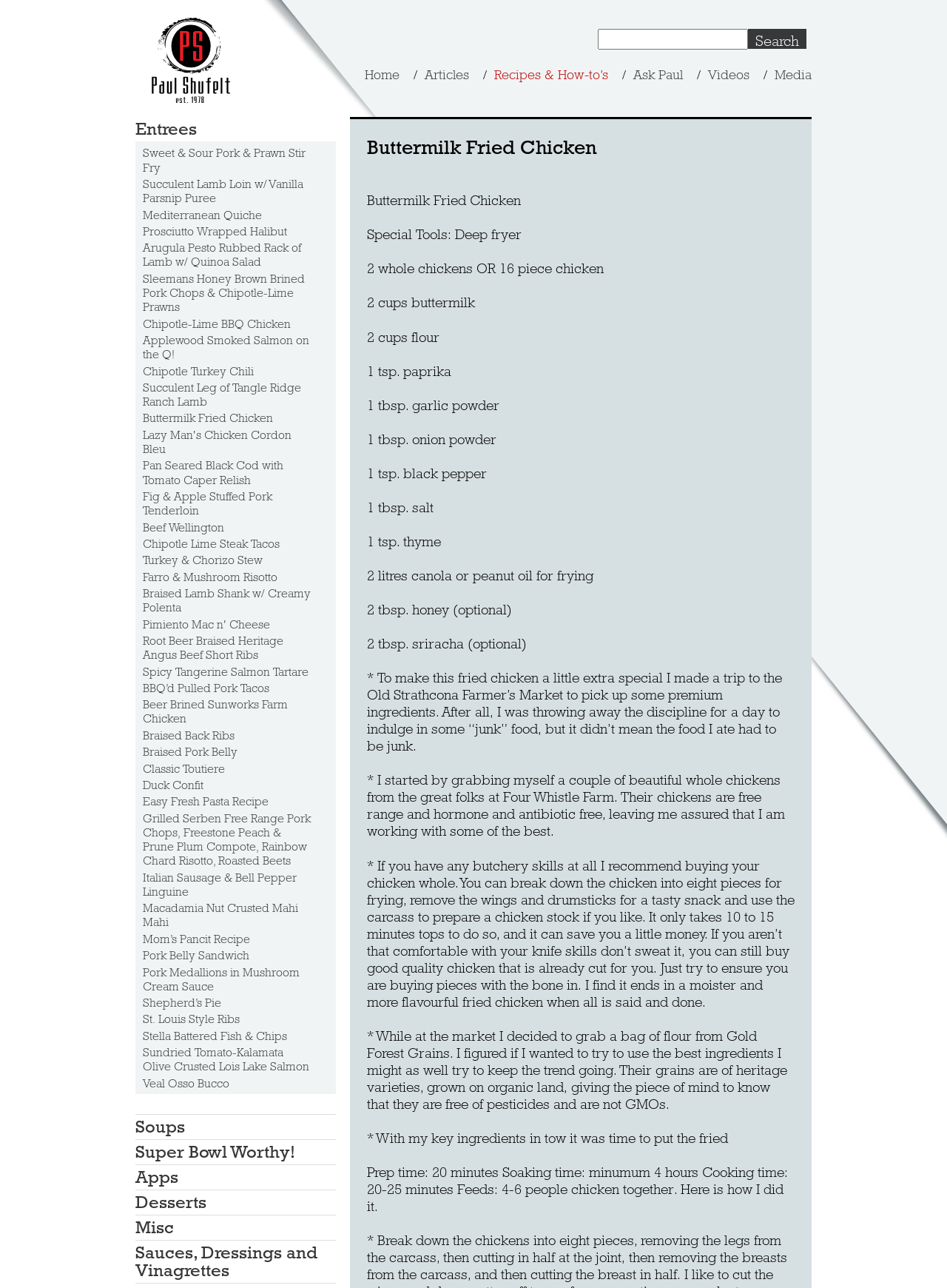What is the name of the chef?
Look at the image and answer with only one word or phrase.

Paul Shufelt